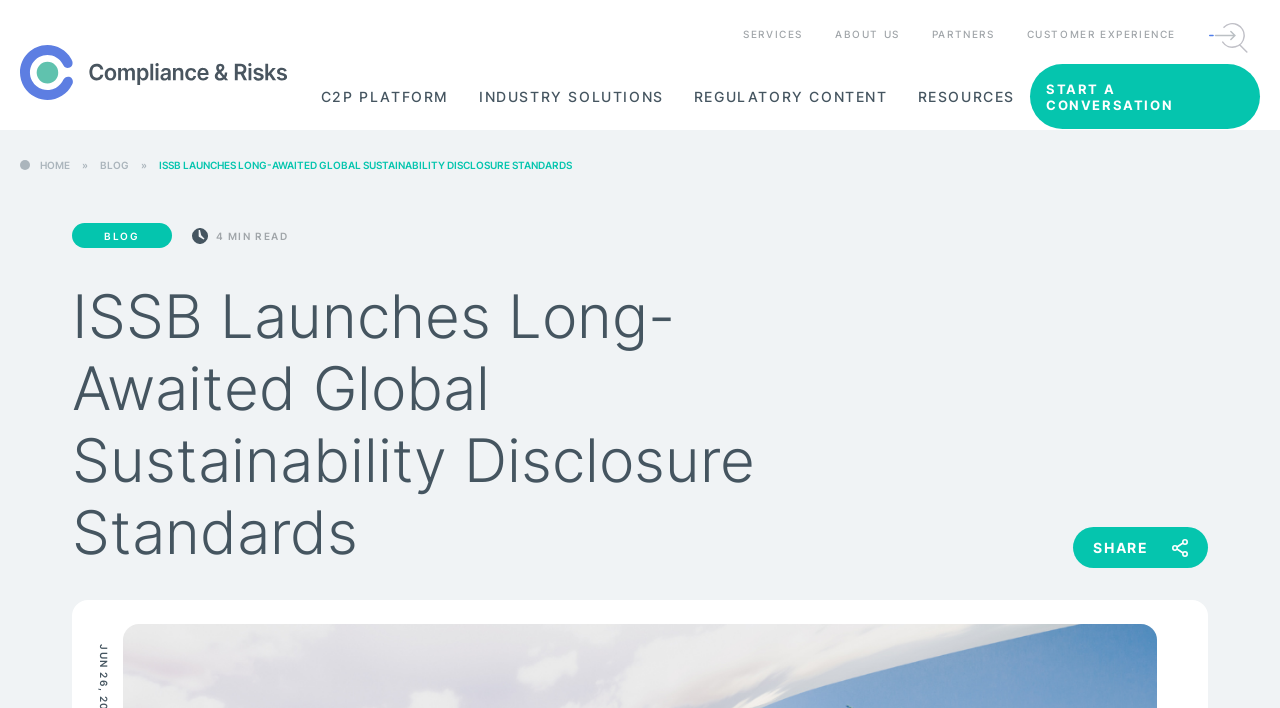What is the topic of the blog post?
Give a one-word or short-phrase answer derived from the screenshot.

Global Sustainability Disclosure Standards